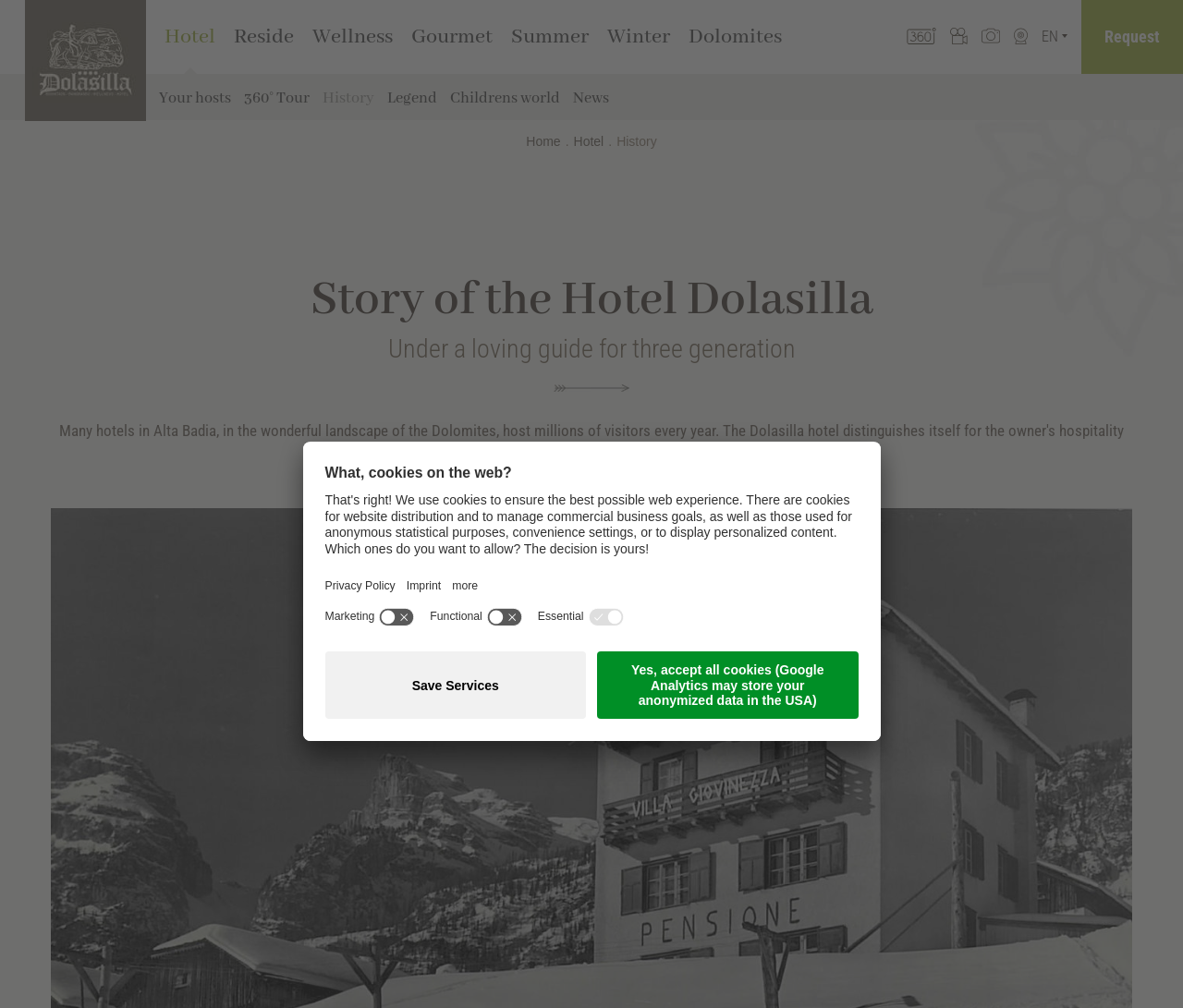Find the headline of the webpage and generate its text content.

Story of the Hotel Dolasilla